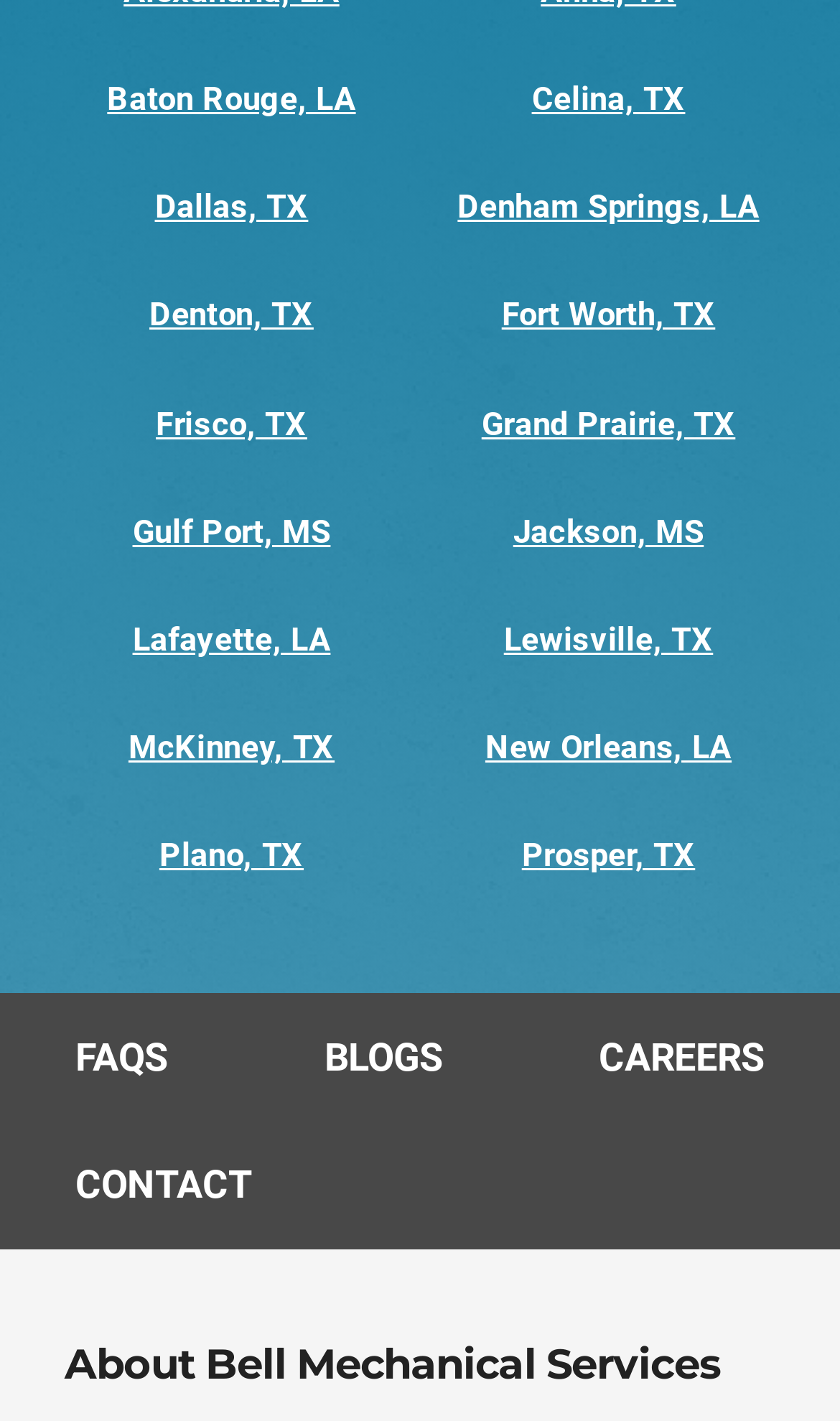Find the bounding box coordinates of the element to click in order to complete this instruction: "Explore Dallas, TX". The bounding box coordinates must be four float numbers between 0 and 1, denoted as [left, top, right, bottom].

[0.184, 0.132, 0.367, 0.159]